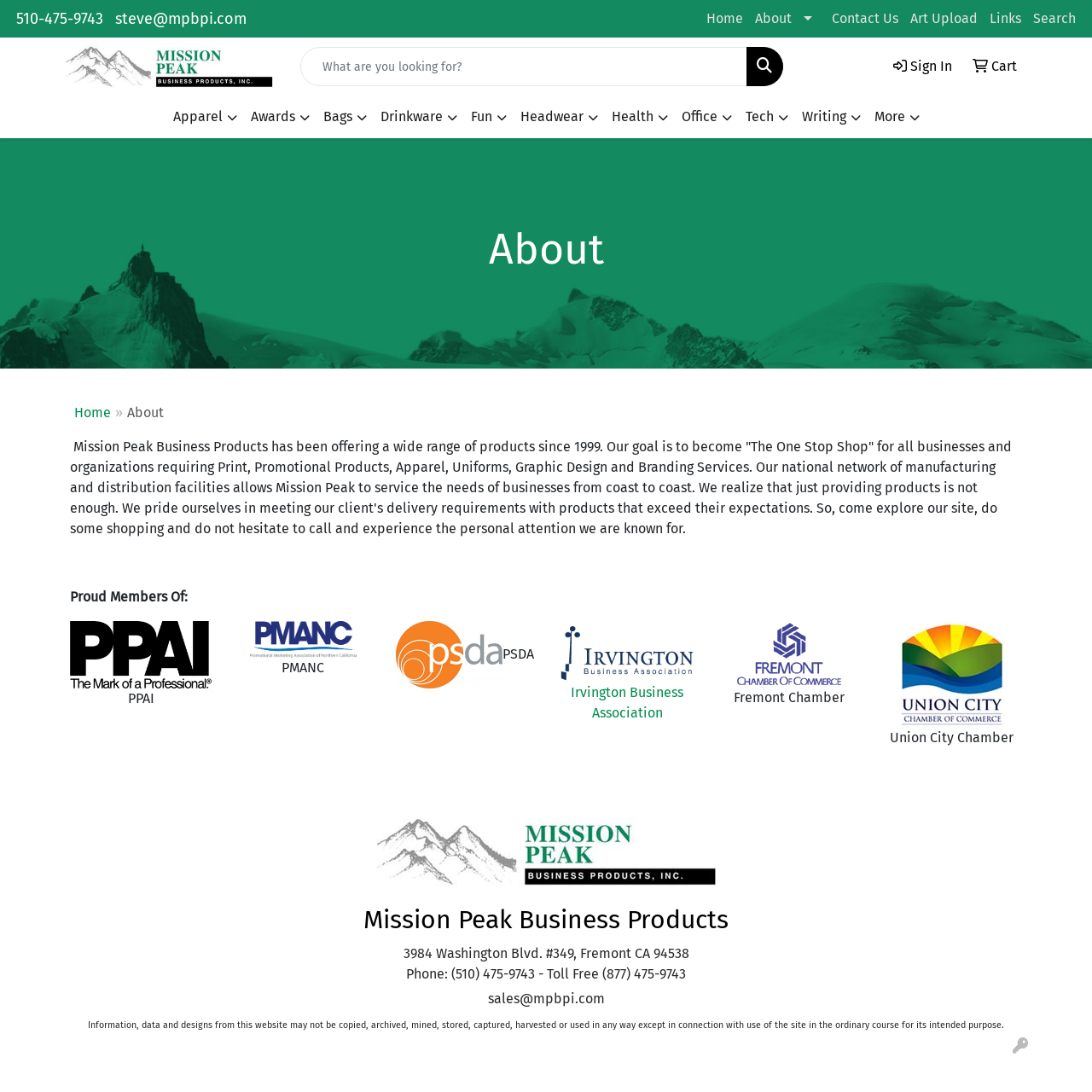Given the following UI element description: "Headwear", find the bounding box coordinates in the webpage screenshot.

[0.47, 0.088, 0.554, 0.126]